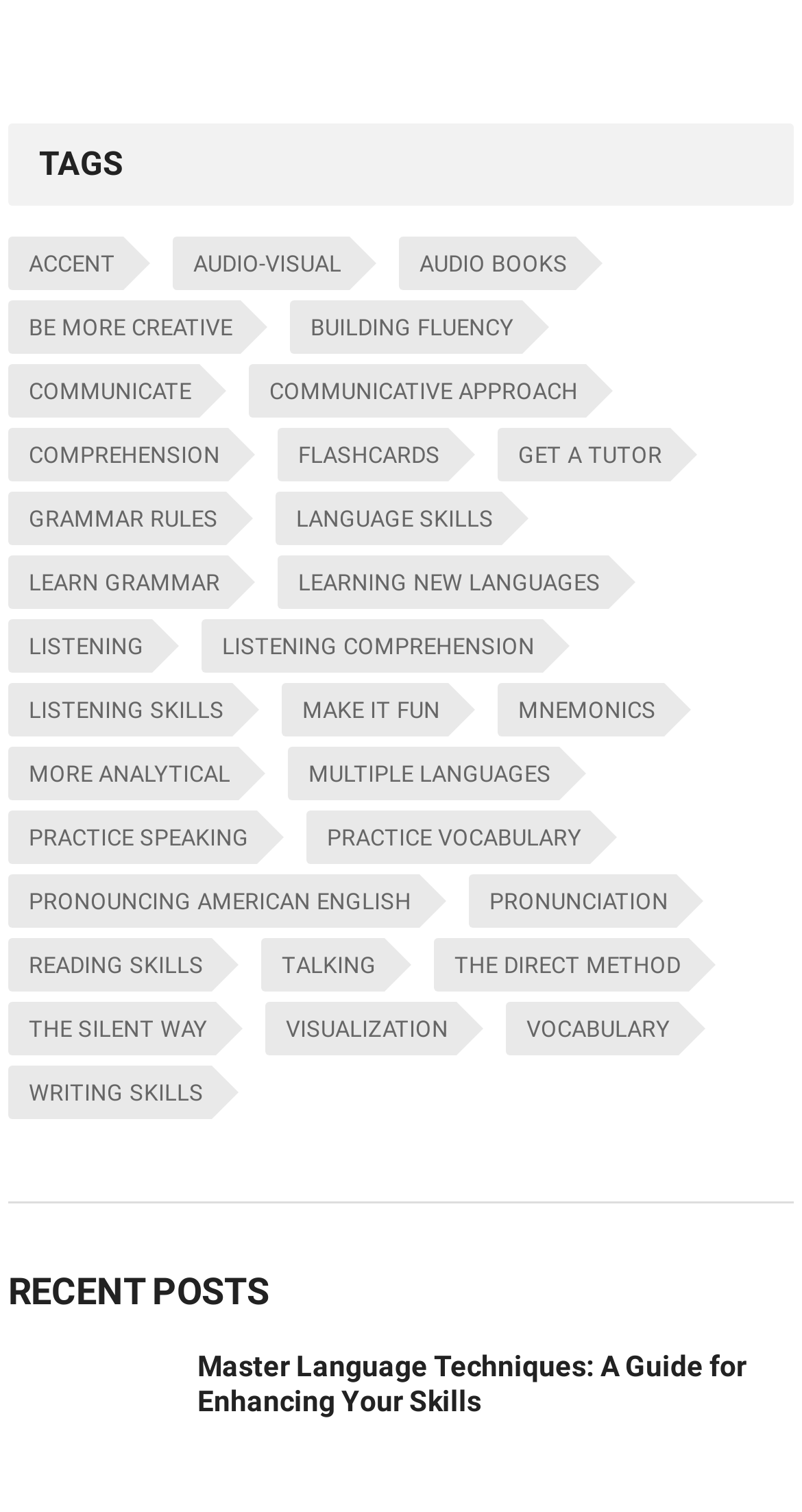Show the bounding box coordinates for the HTML element described as: "Practice Speaking".

[0.01, 0.536, 0.32, 0.572]